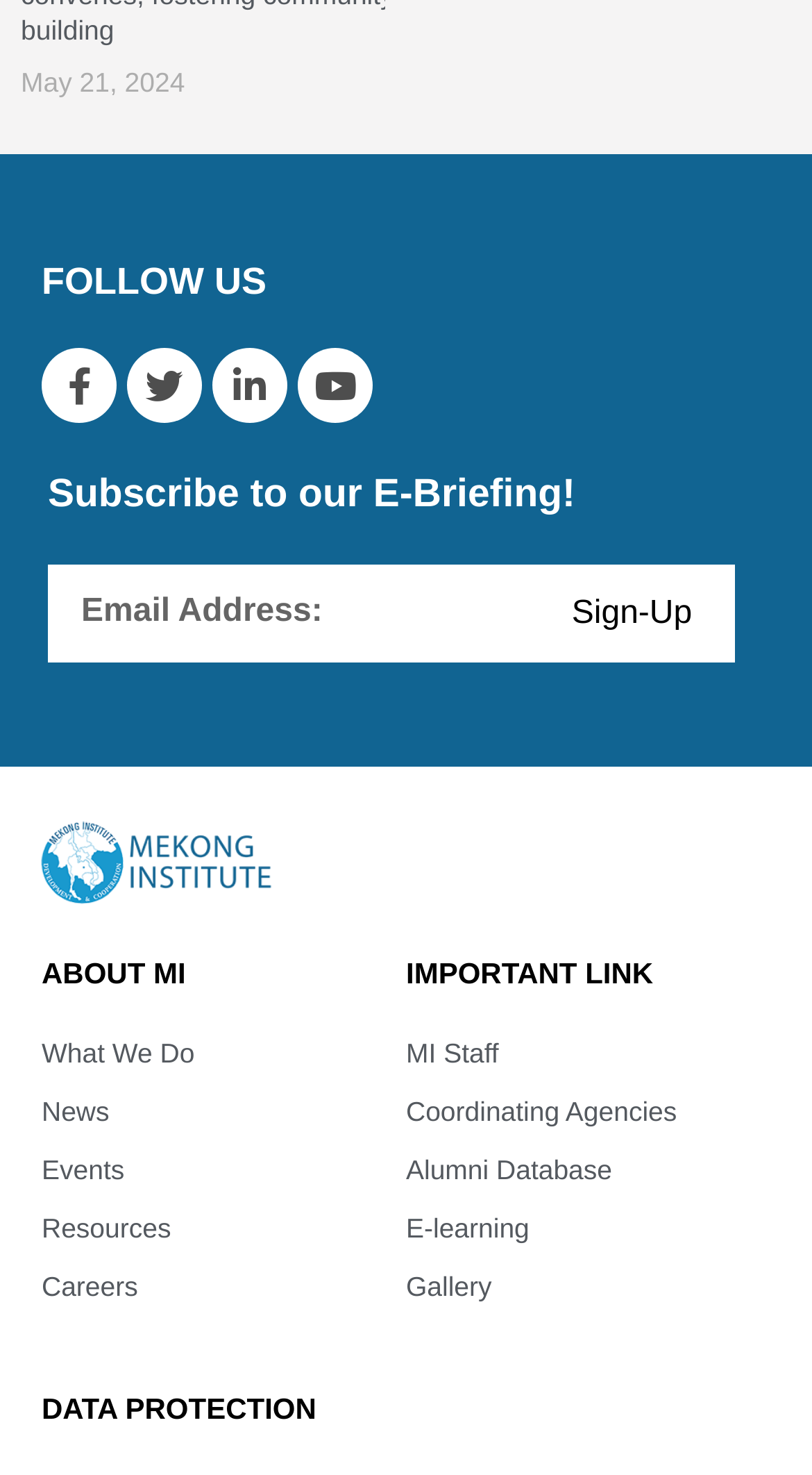How many social media links are available?
Based on the image, give a concise answer in the form of a single word or short phrase.

4